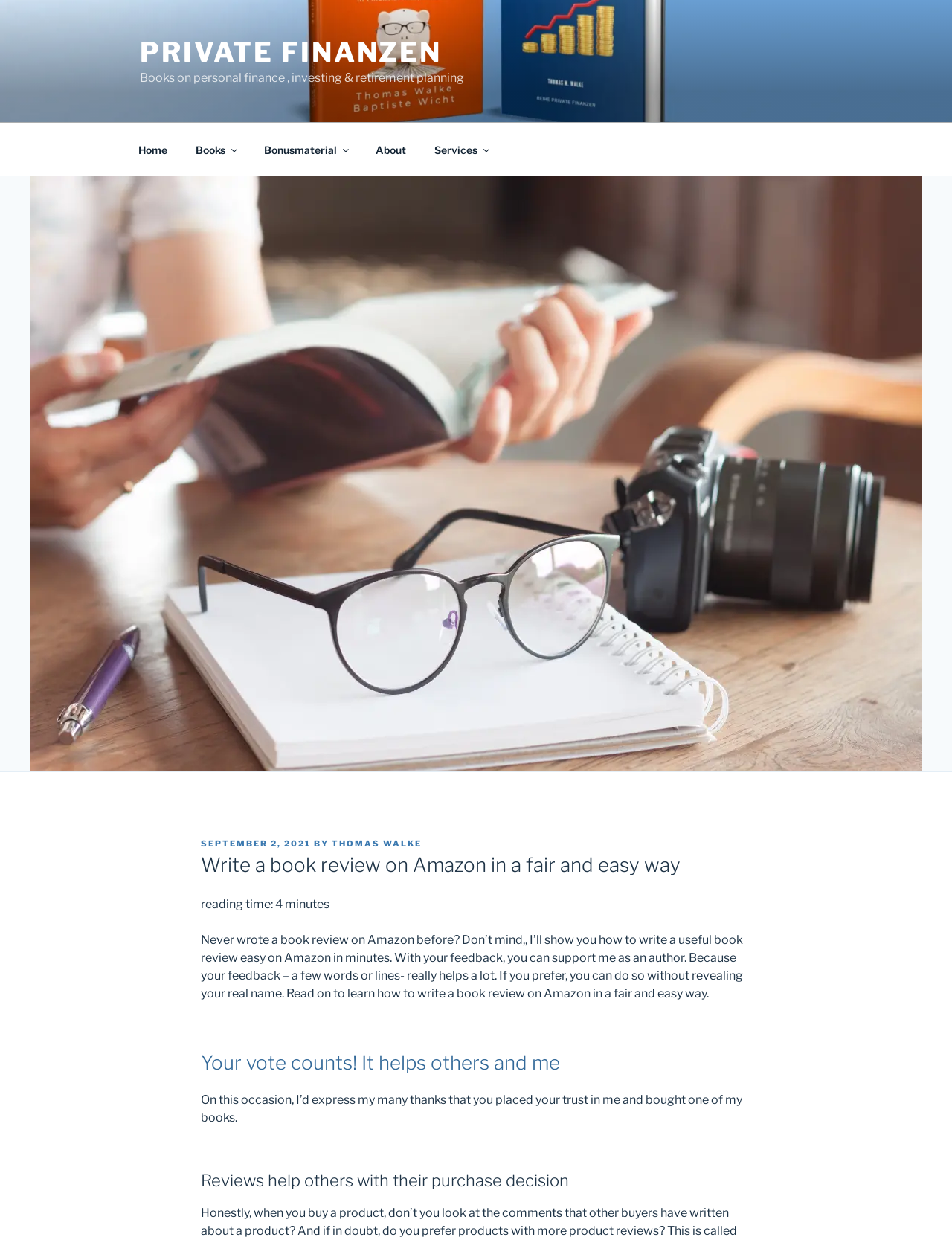Please identify the bounding box coordinates of the clickable area that will fulfill the following instruction: "Click on the 'THOMAS WALKE' link". The coordinates should be in the format of four float numbers between 0 and 1, i.e., [left, top, right, bottom].

[0.348, 0.678, 0.443, 0.686]